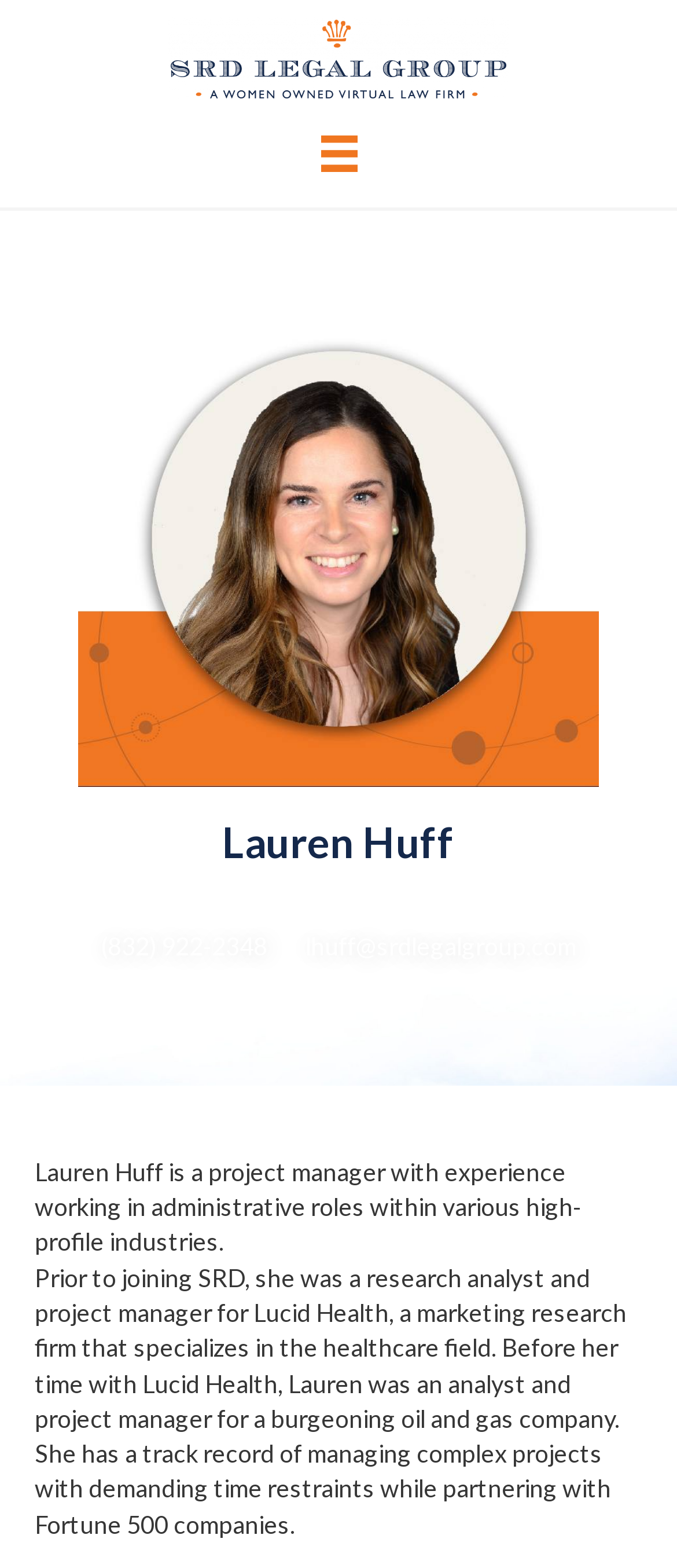Explain the features and main sections of the webpage comprehensively.

The webpage is about Lauren Huff, a Senior Project Manager at SRD LEGAL GROUP. At the top of the page, there is a logo image of SRD LEGAL GROUP, accompanied by a link to the group's website. To the right of the logo, there is a menu button. Below the logo, there is a large image of Lauren Huff, taking up most of the width of the page.

Above the image of Lauren Huff, there is a heading with her name, "Lauren Huff". Below the heading, there is a subtitle "Senior Project Manager" and her contact information, including phone number and email address. 

There are two paragraphs of text that describe Lauren Huff's experience and background. The first paragraph mentions her experience working in administrative roles within various high-profile industries. The second paragraph provides more details about her previous work experience, including her roles at Lucid Health and an oil and gas company, and her track record of managing complex projects with demanding time restraints while partnering with Fortune 500 companies.